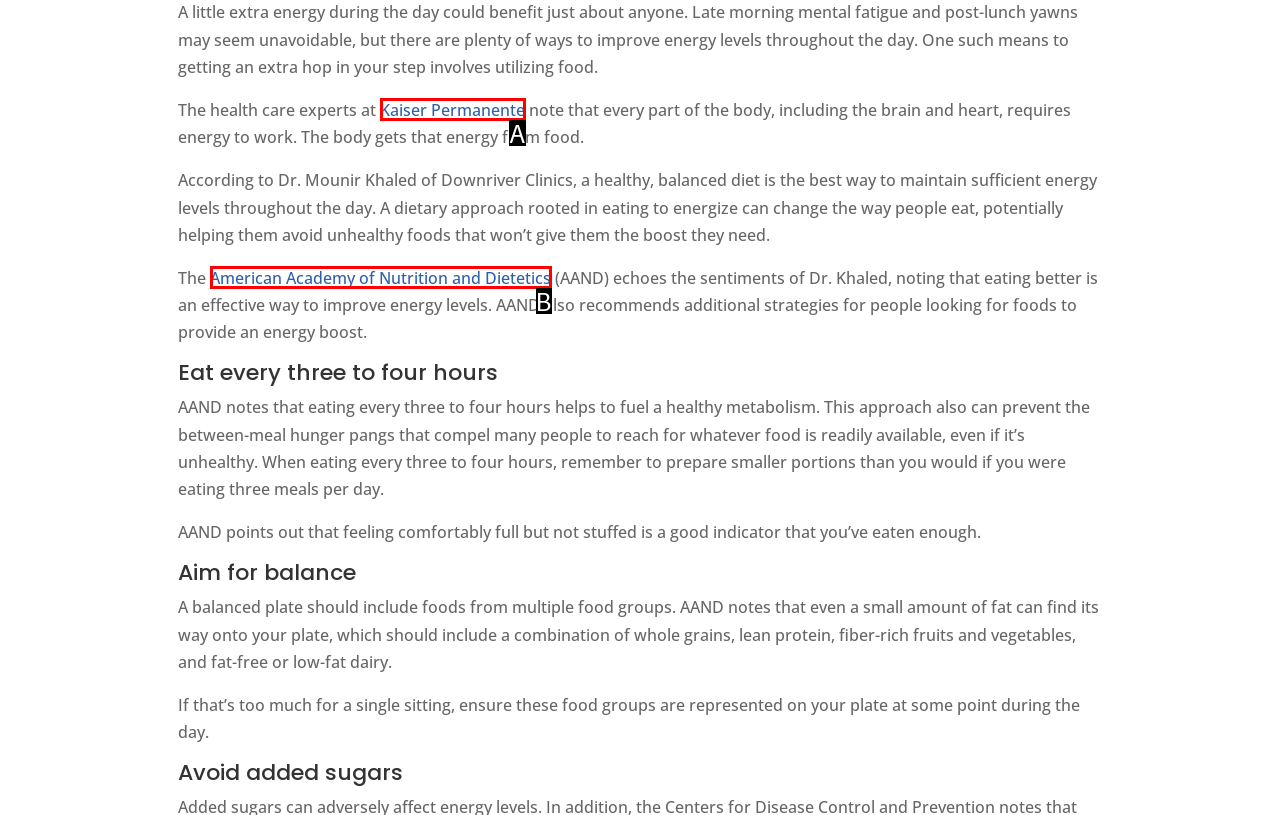Determine the option that aligns with this description: Kaiser Permanente
Reply with the option's letter directly.

A